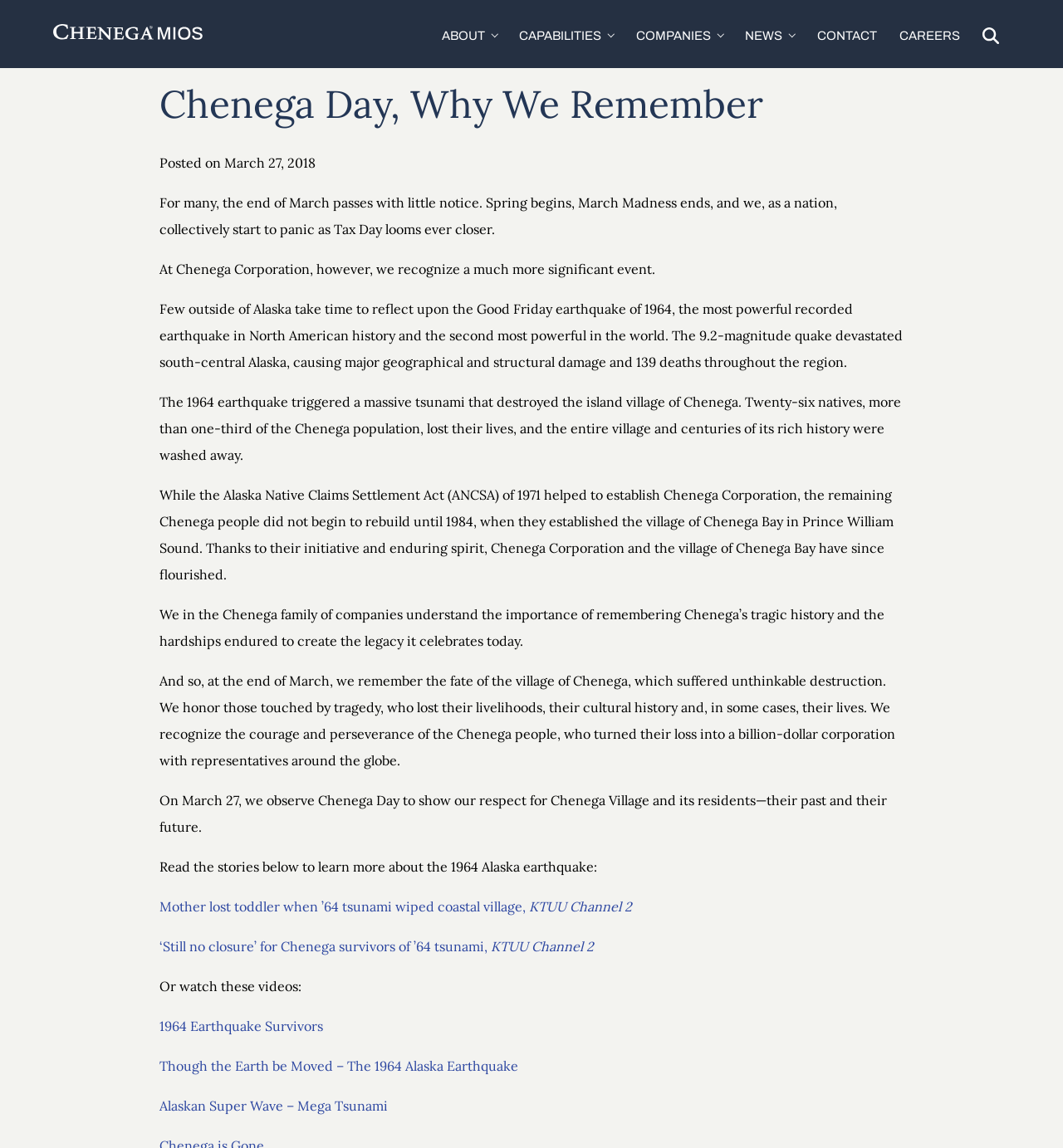Determine the bounding box coordinates for the area that should be clicked to carry out the following instruction: "Click the ABOUT button".

[0.415, 0.023, 0.467, 0.039]